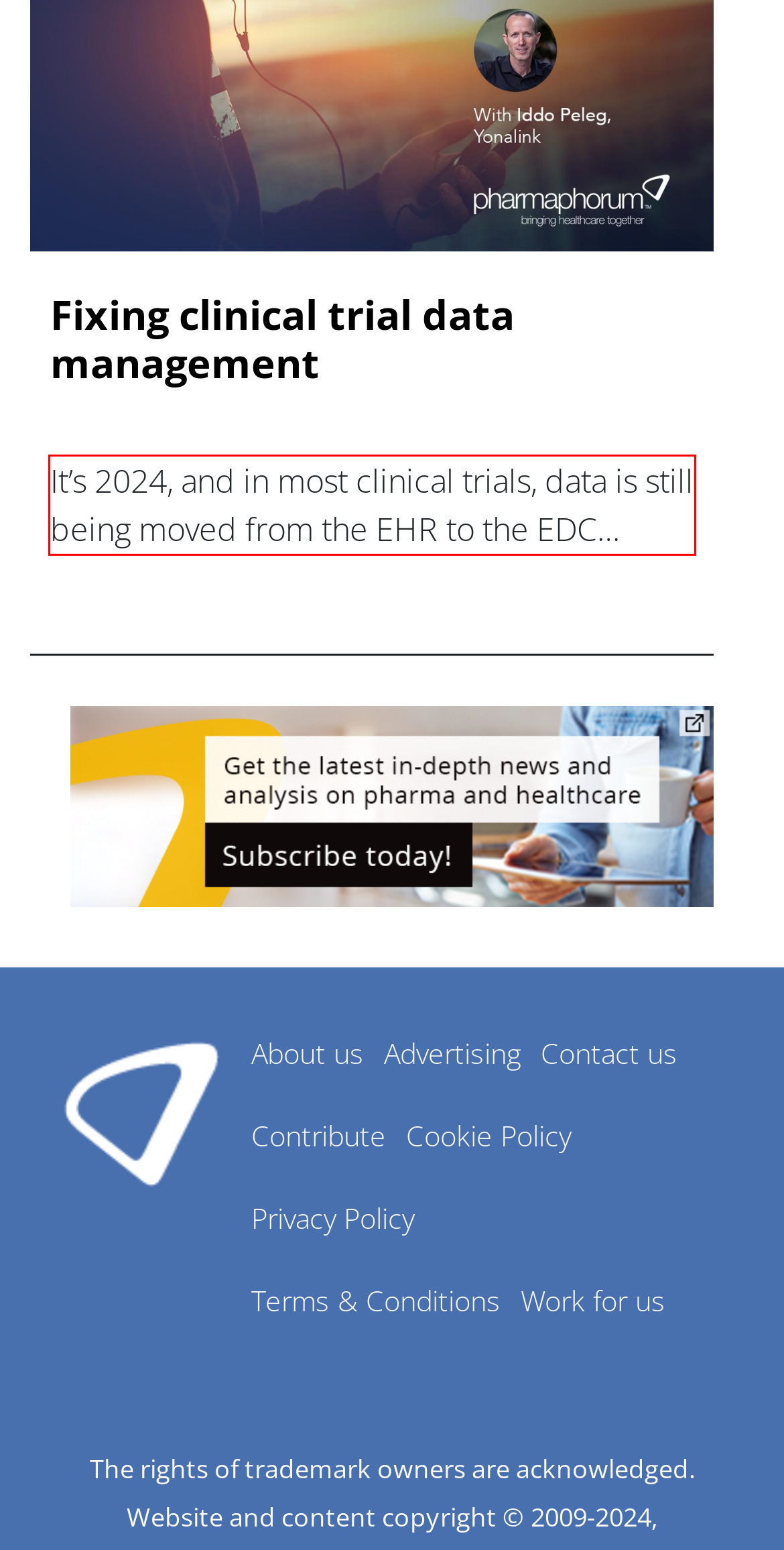Look at the provided screenshot of the webpage and perform OCR on the text within the red bounding box.

It’s 2024, and in most clinical trials, data is still being moved from the EHR to the EDC manually – with employees reading data from one screen and typing it onto another.